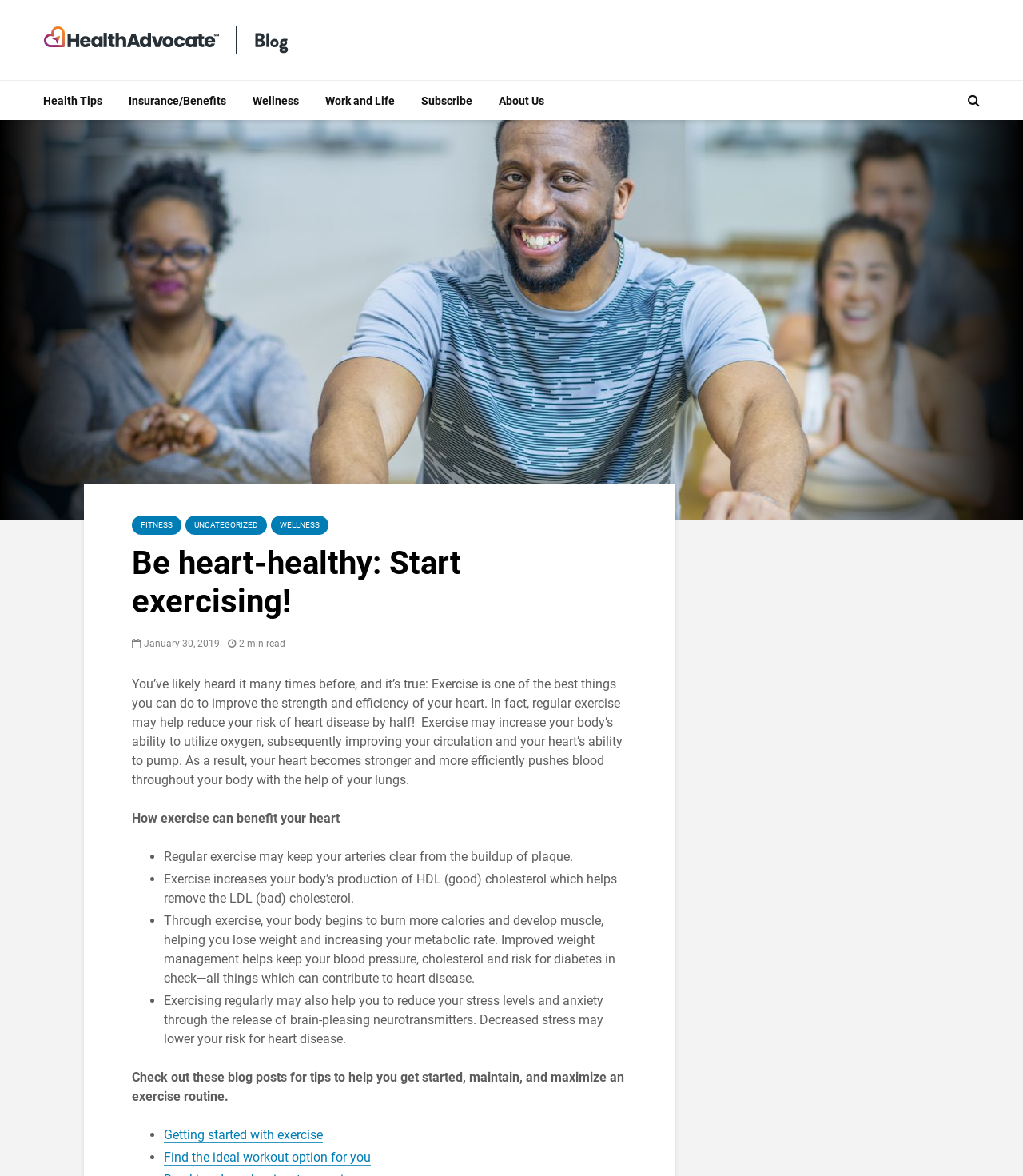Provide a one-word or one-phrase answer to the question:
What is the benefit of exercise on heart disease?

reduce risk by half